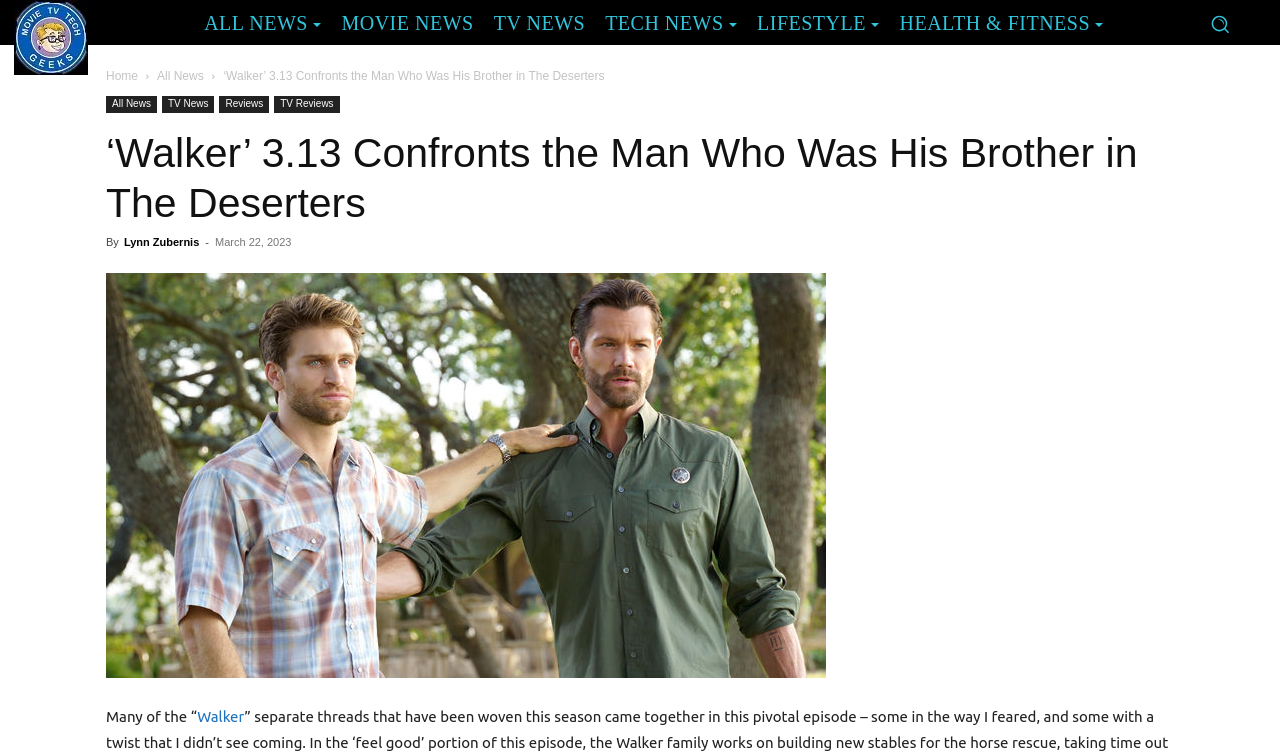Please locate and retrieve the main header text of the webpage.

‘Walker’ 3.13 Confronts the Man Who Was His Brother in The Deserters